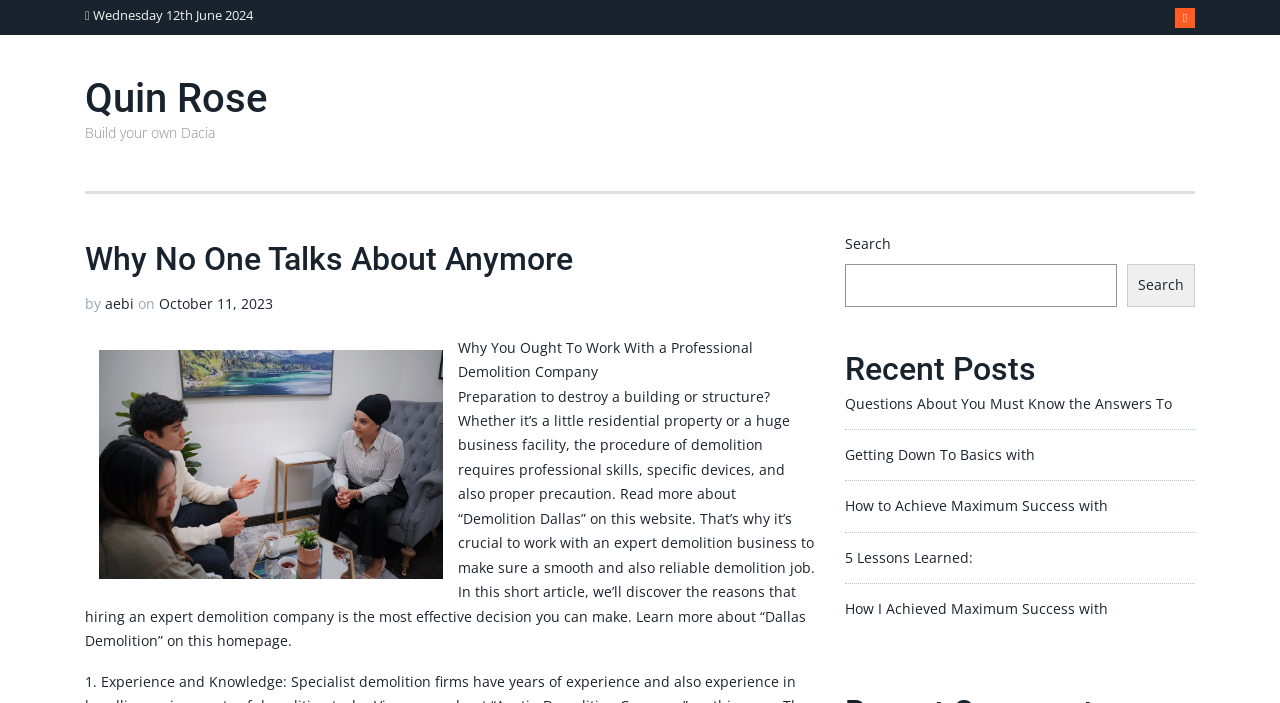Offer a thorough description of the webpage.

The webpage appears to be a blog or article page with a focus on a specific topic. At the top, there is a date "Wednesday 12th June 2024" and a social media icon on the right side. Below that, there is a heading "Quin Rose" with a link to the same text. 

To the right of the "Quin Rose" heading, there is a text "Build your own Dacia". Below that, there is a main header "Why No One Talks About Anymore" followed by the text "by aebi on October 11, 2023". There is an image below the header, taking up a significant portion of the page.

The main content of the page is an article titled "Why You Ought To Work With a Professional Demolition Company". The article discusses the importance of hiring a professional demolition company for building demolition projects. There are also links to related topics, such as "Demolition Dallas" and "Dallas Demolition", within the article.

On the right side of the page, there is a search bar with a search button. Below that, there is a heading "Recent Posts" followed by a list of links to other articles, including "Questions About You Must Know the Answers To", "Getting Down To Basics with", and several others.